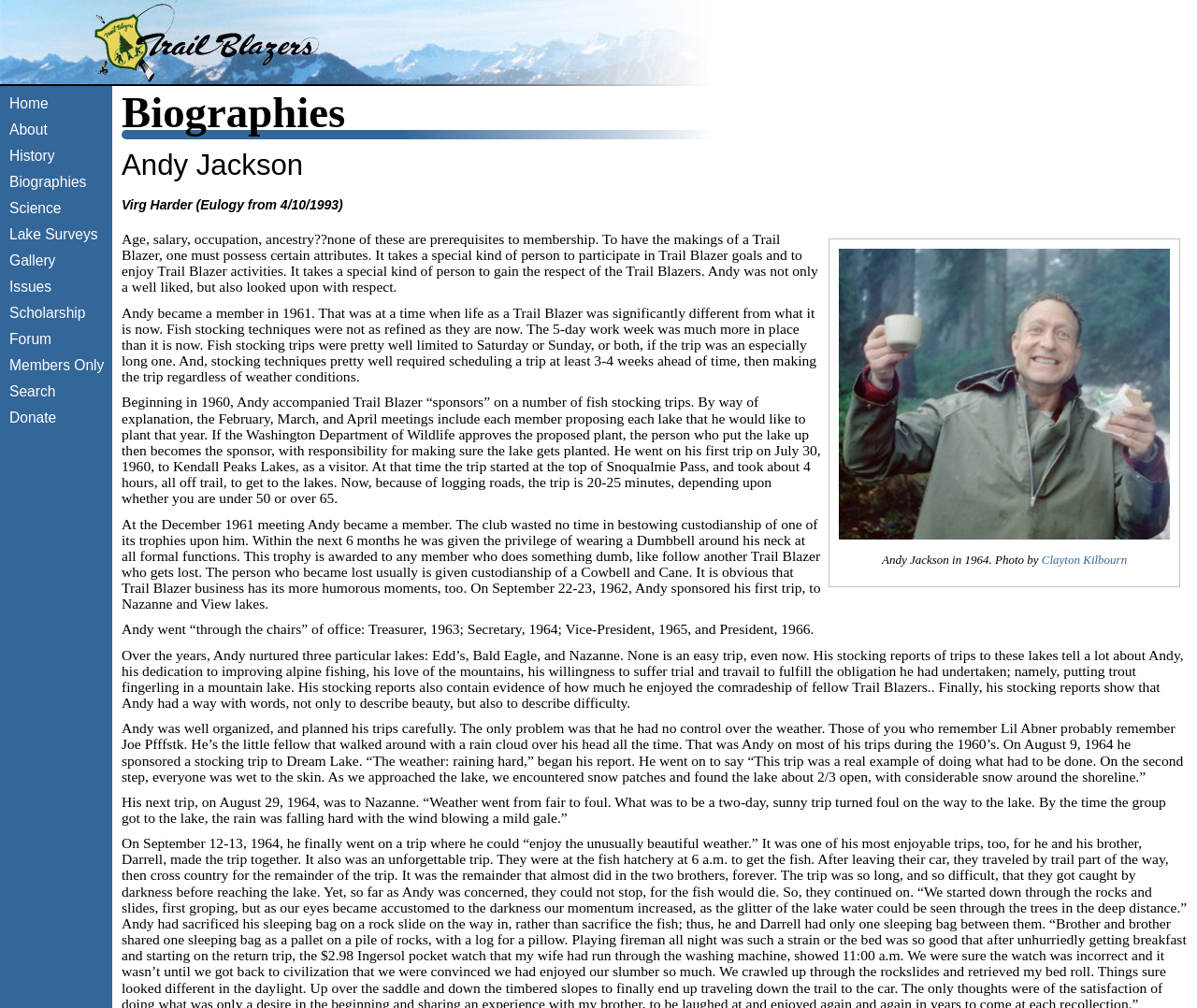Please identify the bounding box coordinates of the clickable area that will allow you to execute the instruction: "Click on the 'Home' link".

[0.008, 0.095, 0.04, 0.11]